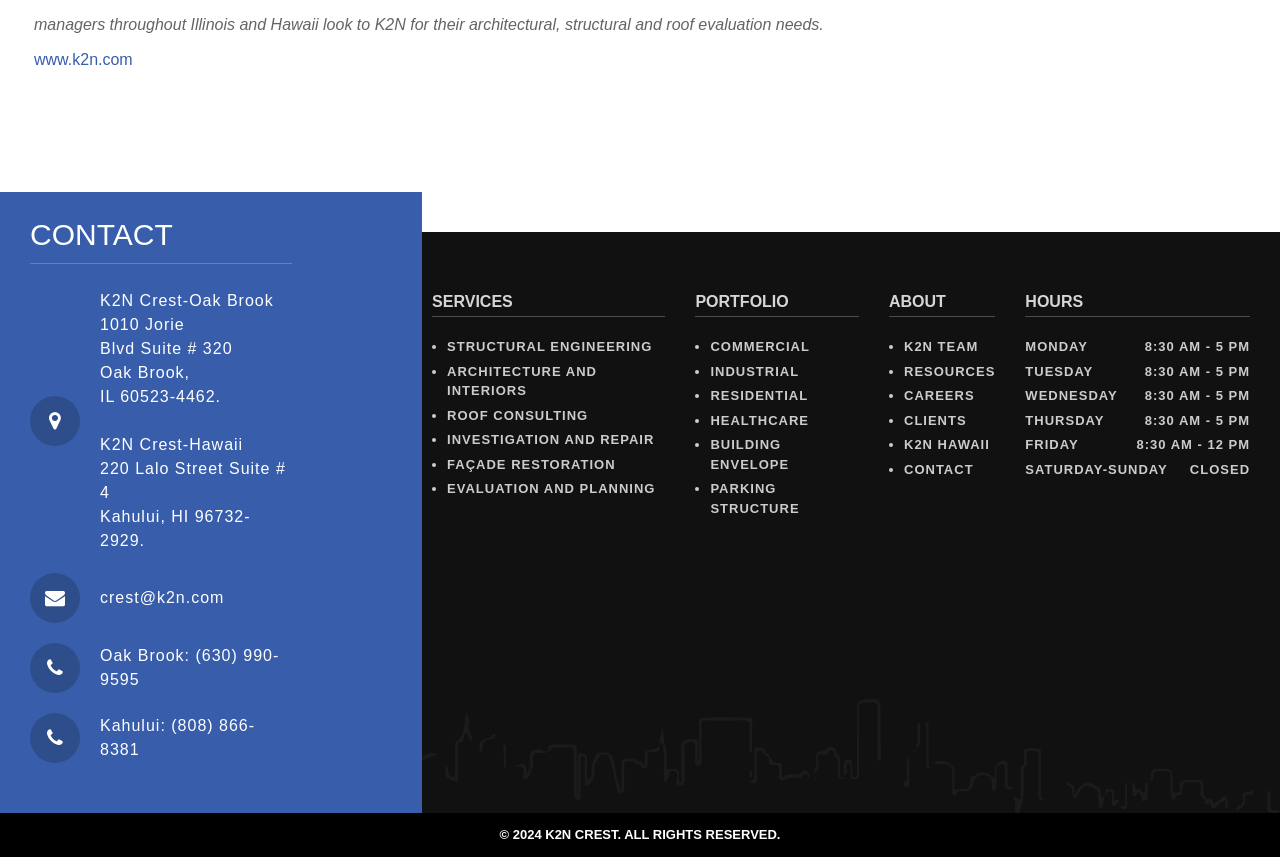What is the address of K2N Crest-Oak Brook? Refer to the image and provide a one-word or short phrase answer.

1010 Jorie Blvd Suite # 320